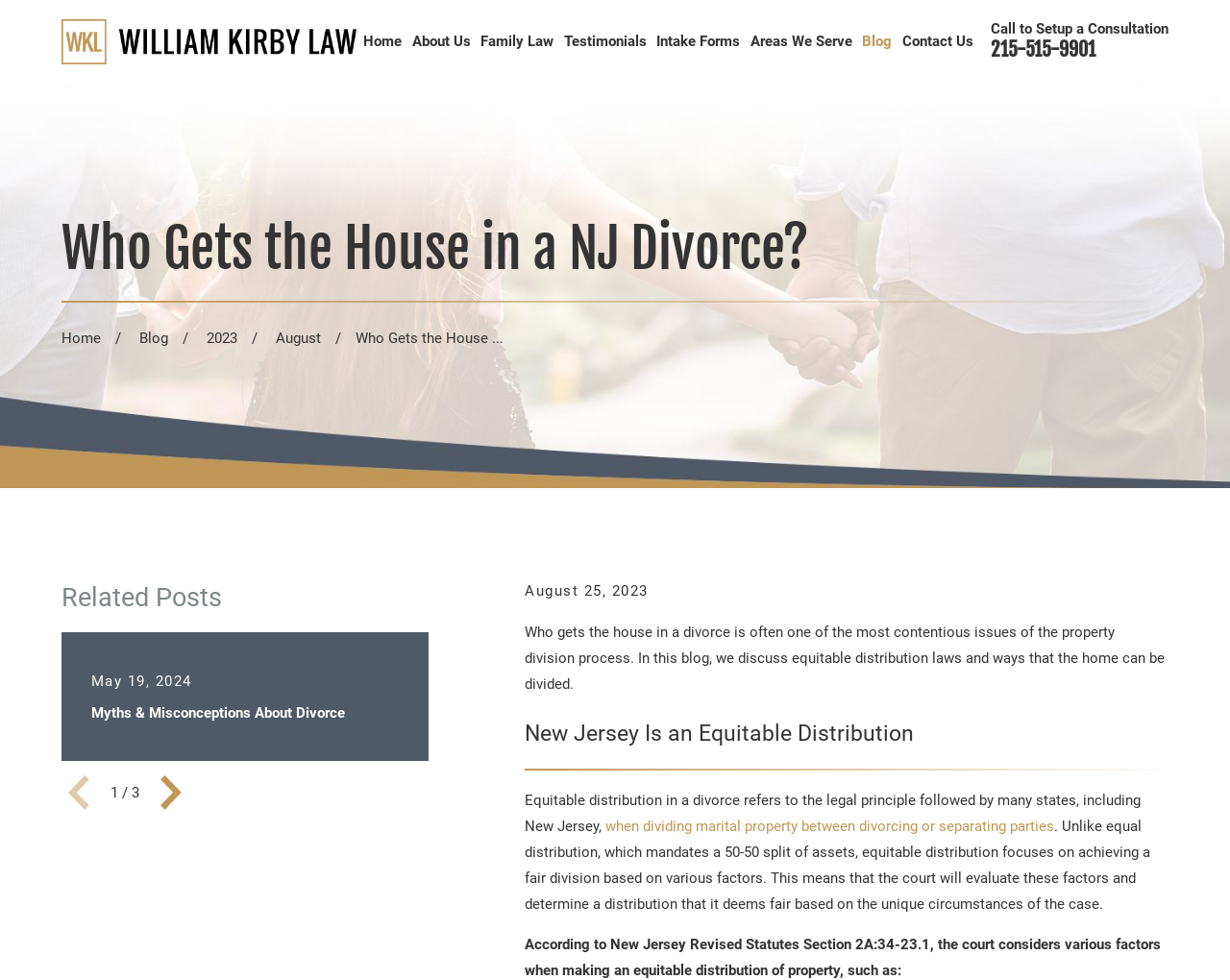Pinpoint the bounding box coordinates of the element you need to click to execute the following instruction: "Click the 'Home' link". The bounding box should be represented by four float numbers between 0 and 1, in the format [left, top, right, bottom].

[0.296, 0.015, 0.327, 0.071]